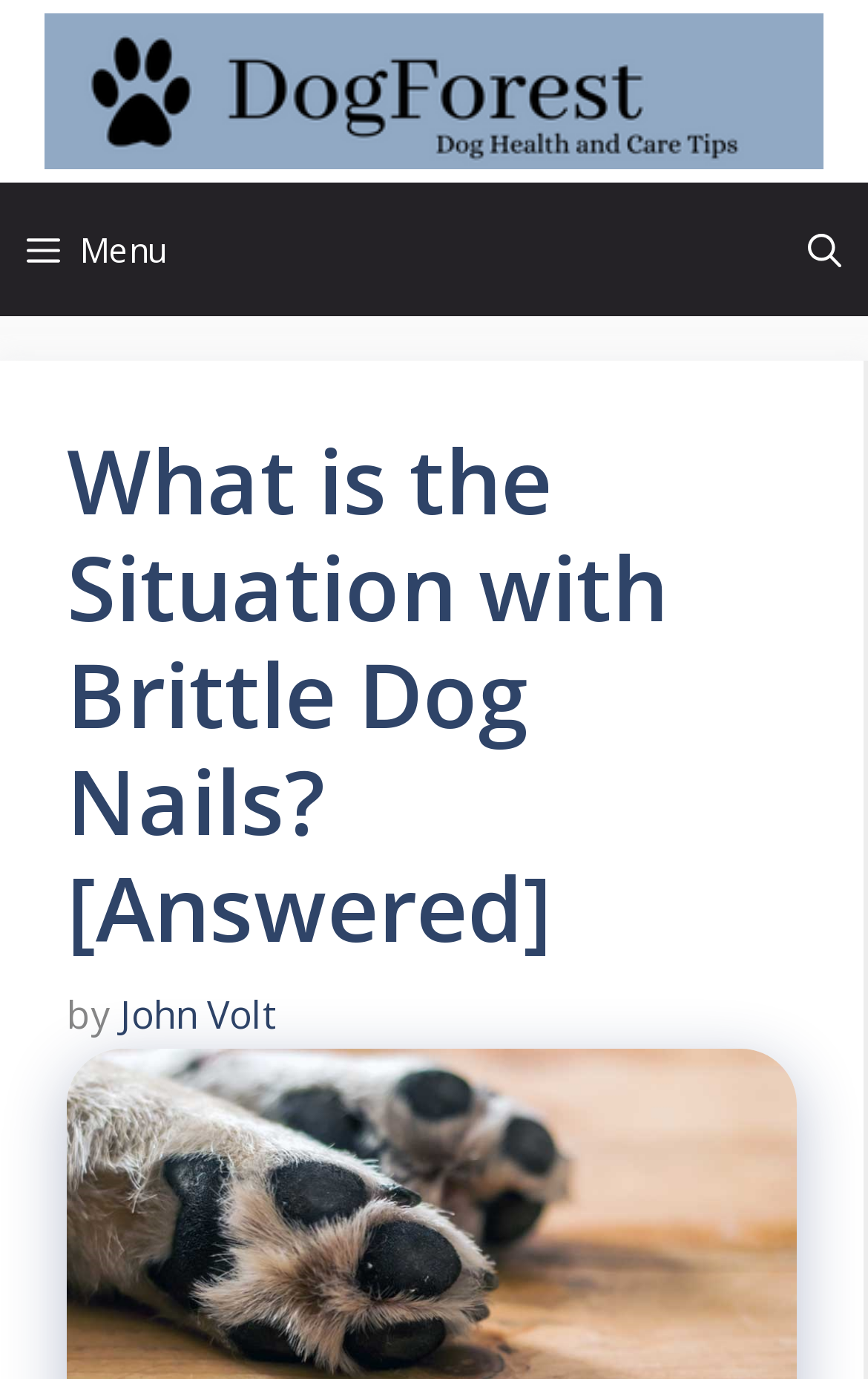What is the author of the article?
Please answer using one word or phrase, based on the screenshot.

John Volt